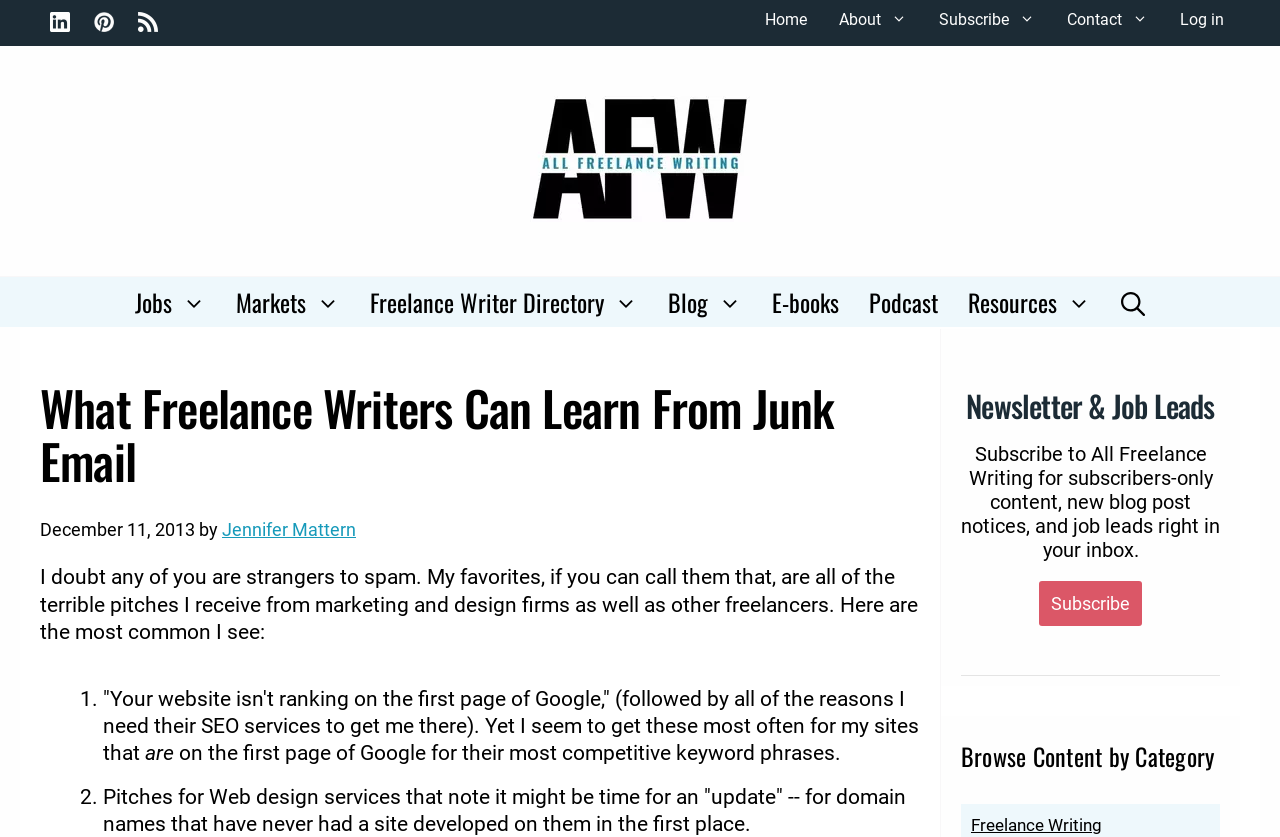What is the date of the blog post?
Based on the image, answer the question with as much detail as possible.

I looked at the blog post content and found the date of the post, December 11, 2013, mentioned below the title of the post.